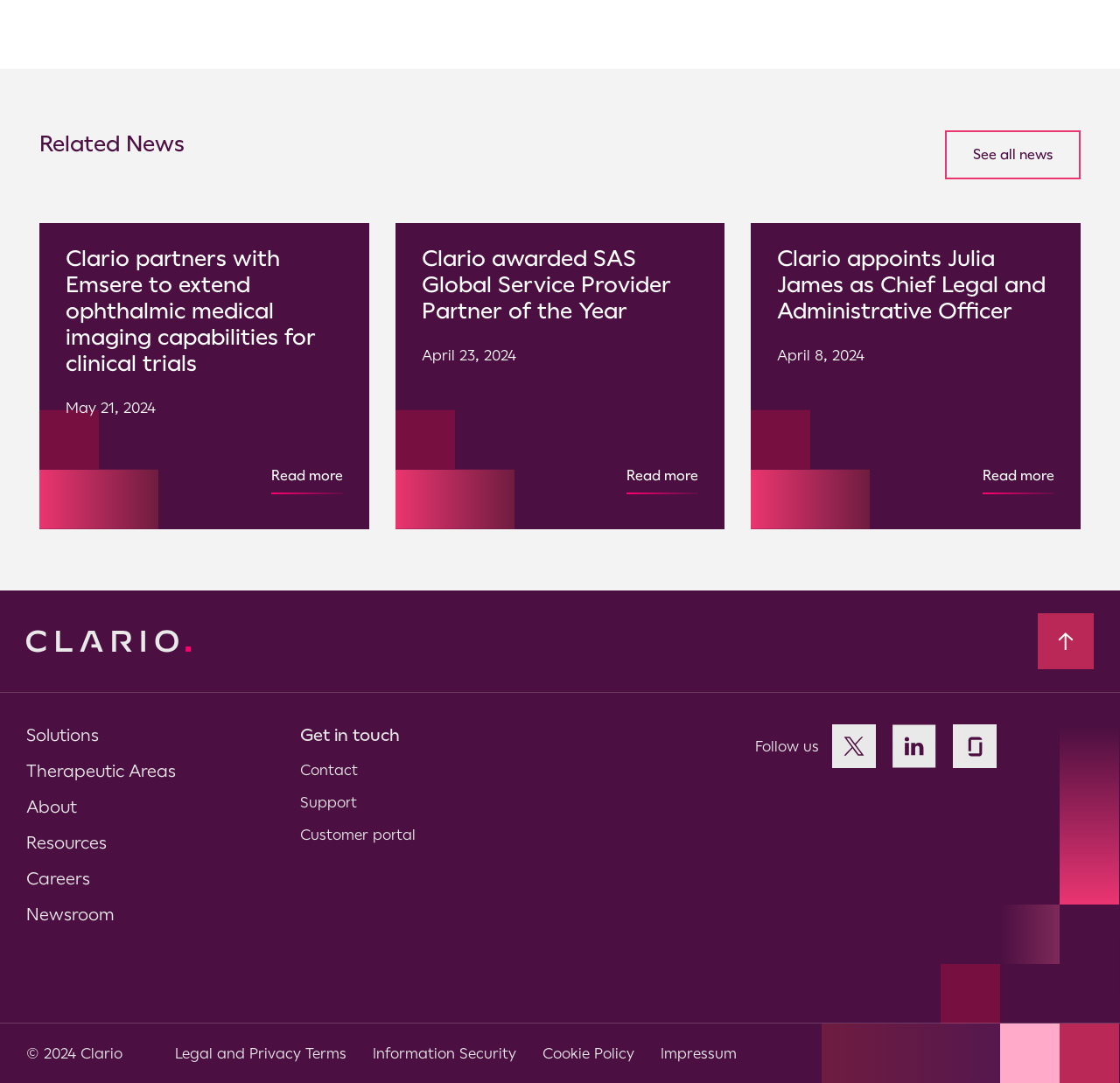Give a concise answer of one word or phrase to the question: 
What is the main topic of the webpage?

News